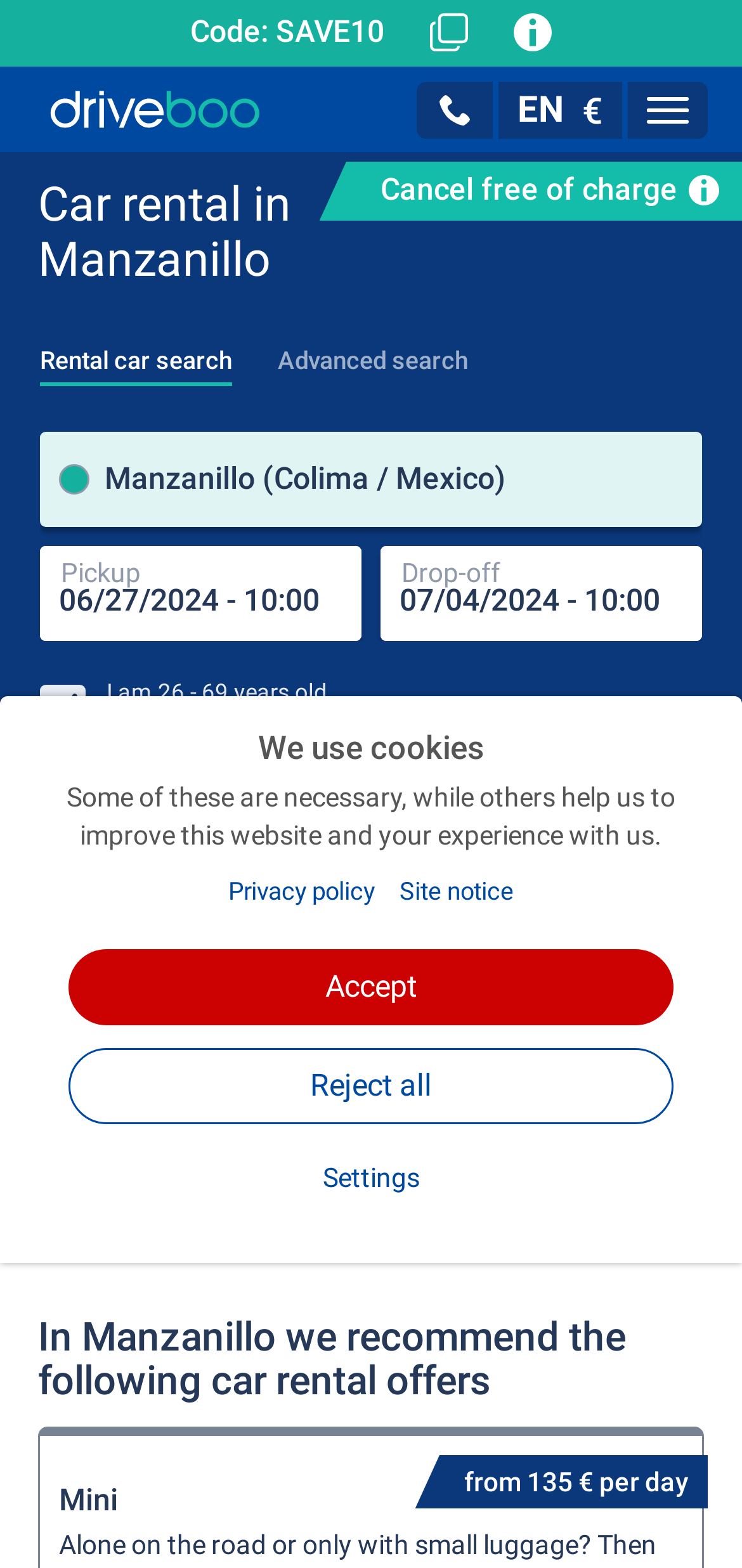What is the purpose of the 'Required' checkbox?
Observe the image and answer the question with a one-word or short phrase response.

Without these cookies our site would not fully function